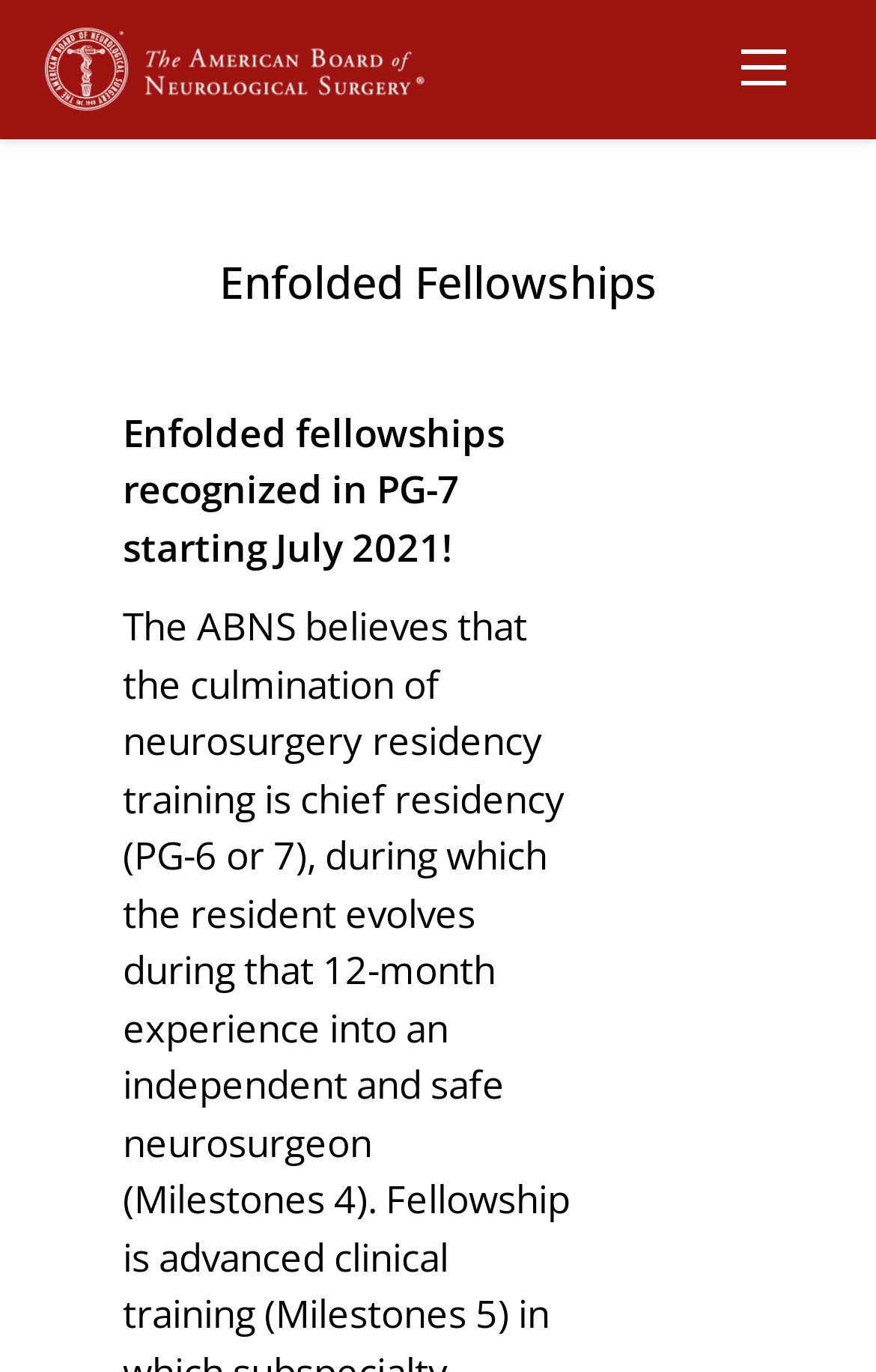From the webpage screenshot, identify the region described by Open Mobile Menu. Provide the bounding box coordinates as (top-left x, top-left y, bottom-right x, bottom-right y), with each value being a floating point number between 0 and 1.

[0.795, 0.0, 0.949, 0.098]